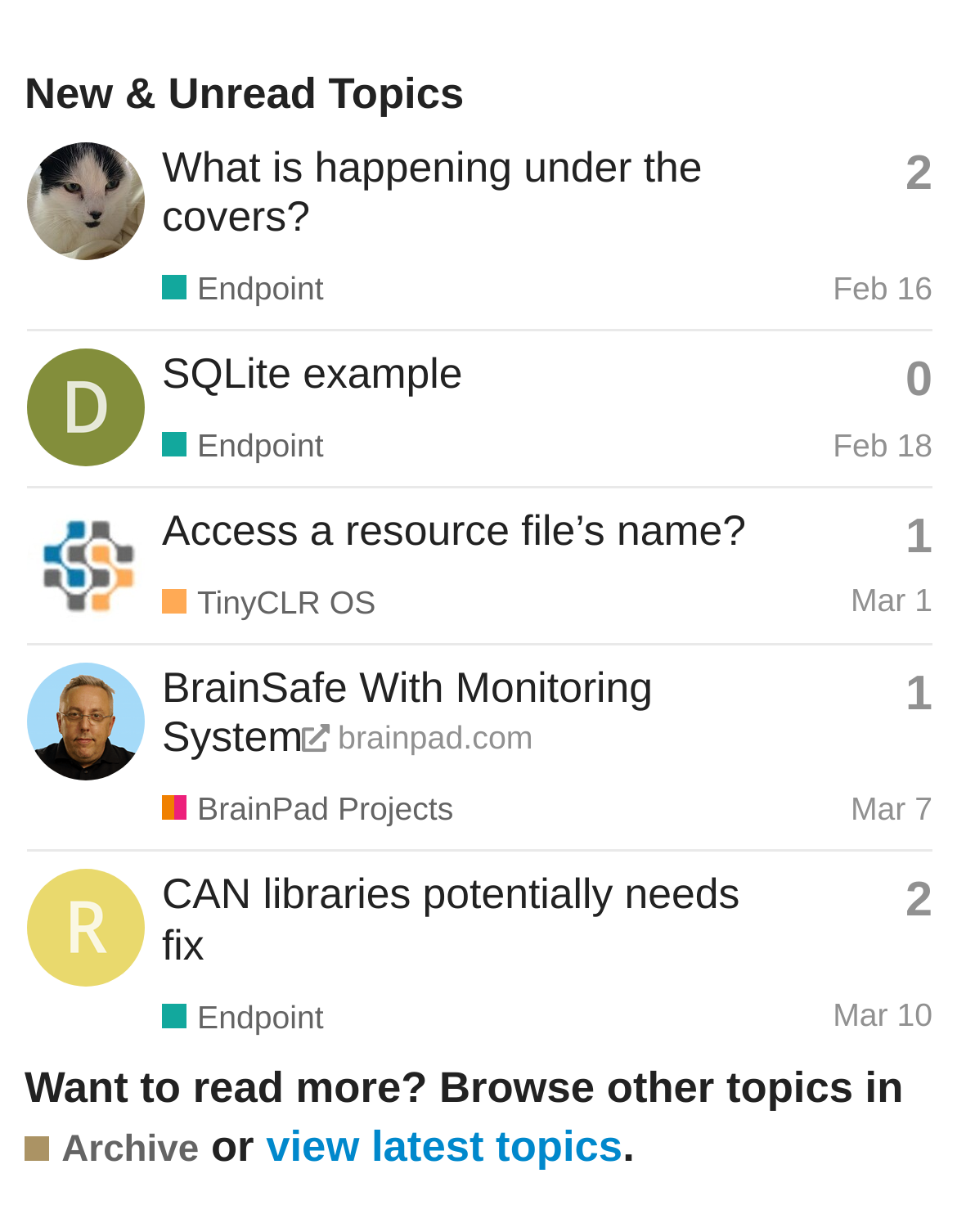Find the bounding box coordinates of the element to click in order to complete this instruction: "Browse topics in Archive". The bounding box coordinates must be four float numbers between 0 and 1, denoted as [left, top, right, bottom].

[0.026, 0.913, 0.208, 0.955]